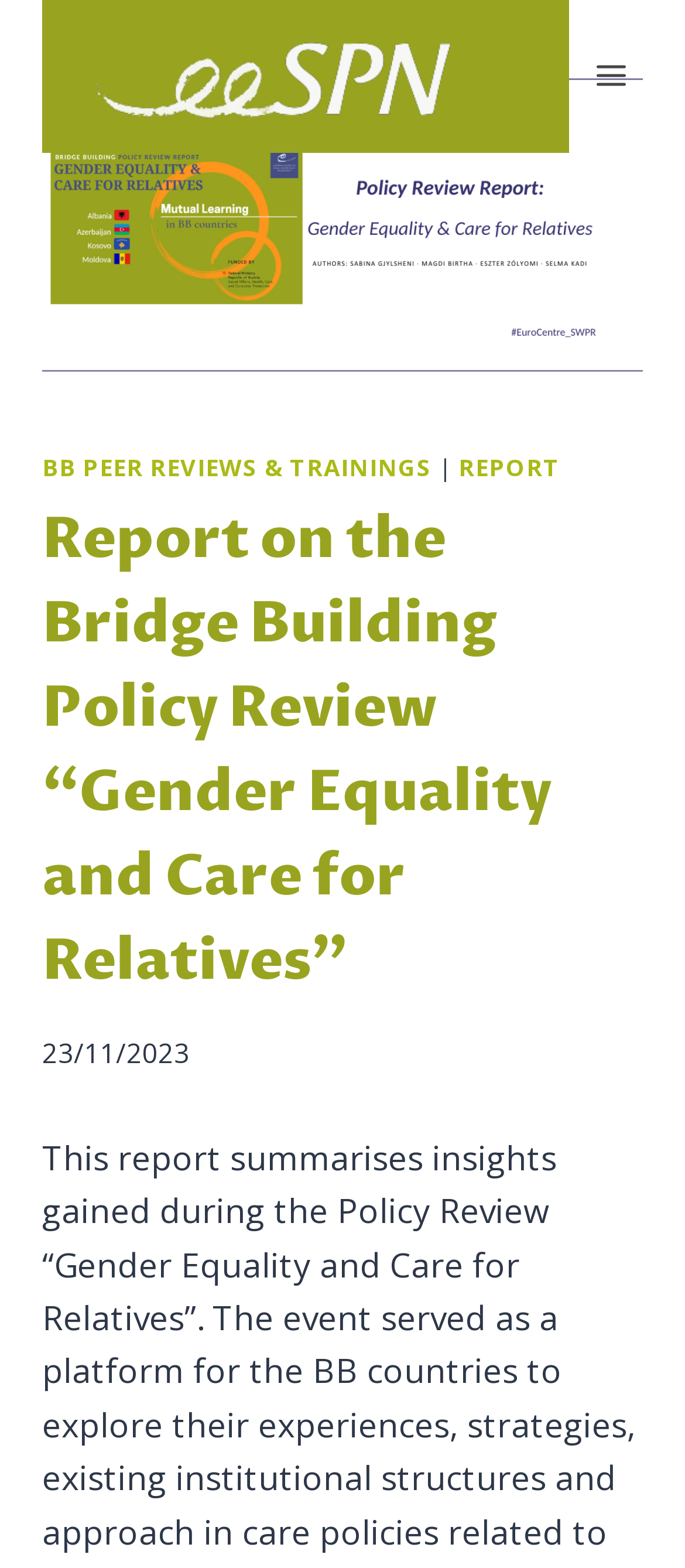What is the logo of the Eastern European Social Policy Network?
Give a single word or phrase as your answer by examining the image.

green logo